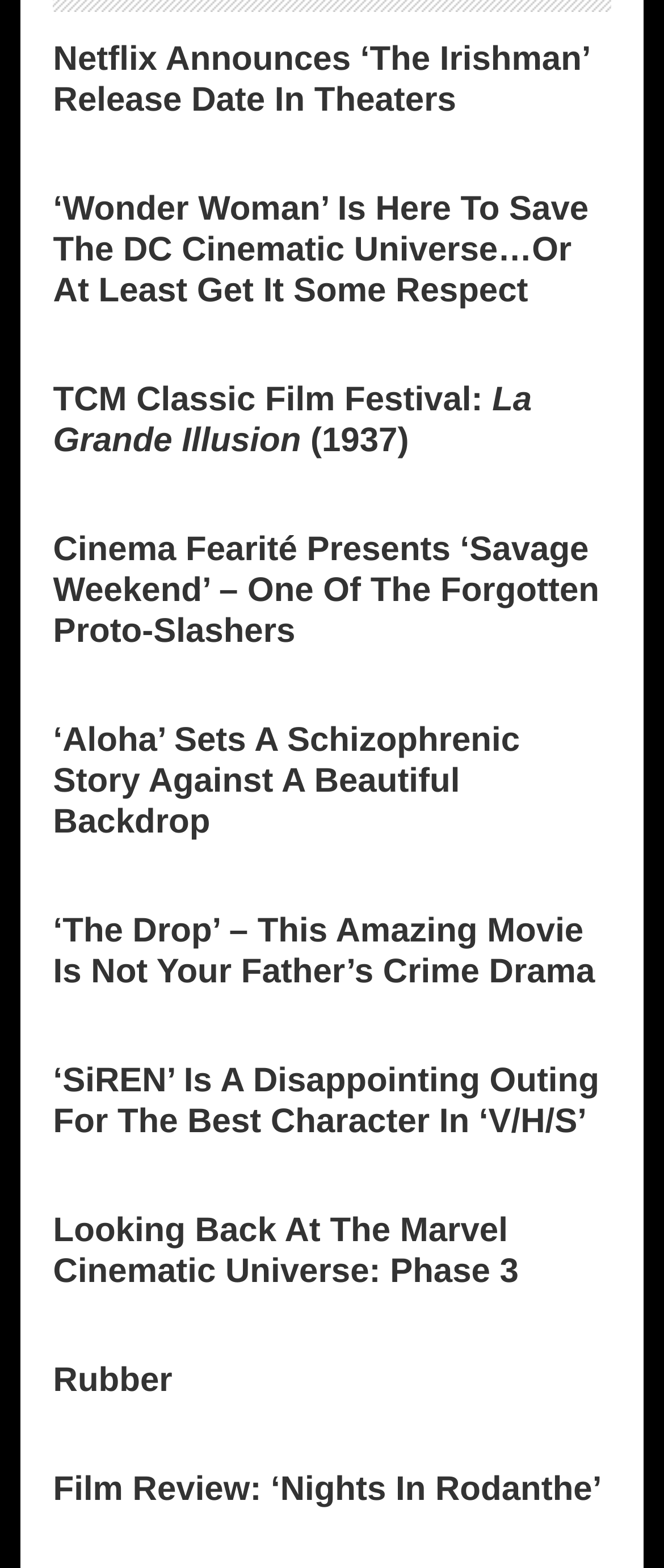Please determine the bounding box coordinates of the clickable area required to carry out the following instruction: "Check out the review of 'The Drop'". The coordinates must be four float numbers between 0 and 1, represented as [left, top, right, bottom].

[0.08, 0.58, 0.92, 0.641]